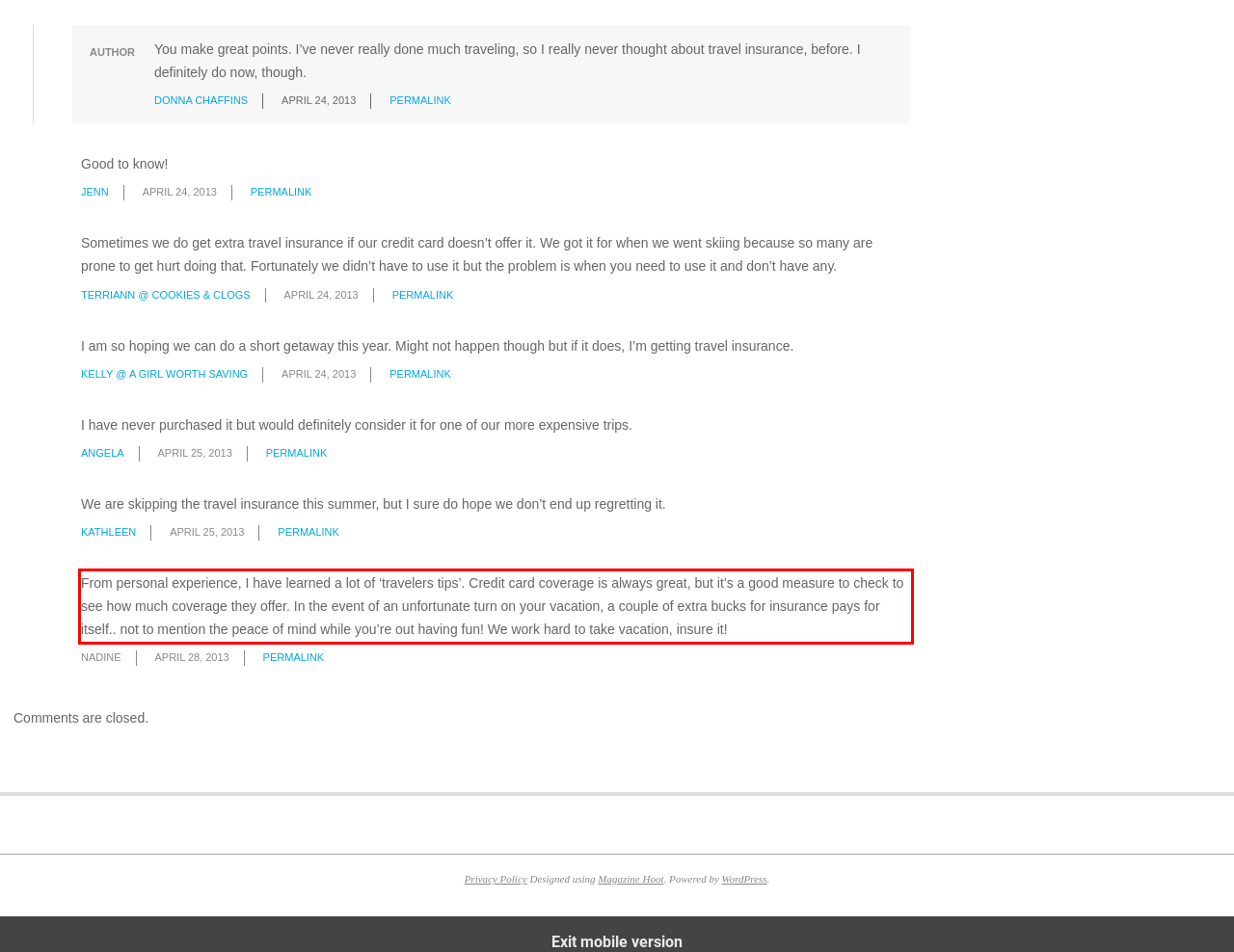Given the screenshot of the webpage, identify the red bounding box, and recognize the text content inside that red bounding box.

From personal experience, I have learned a lot of ‘travelers tips’. Credit card coverage is always great, but it’s a good measure to check to see how much coverage they offer. In the event of an unfortunate turn on your vacation, a couple of extra bucks for insurance pays for itself.. not to mention the peace of mind while you’re out having fun! We work hard to take vacation, insure it!